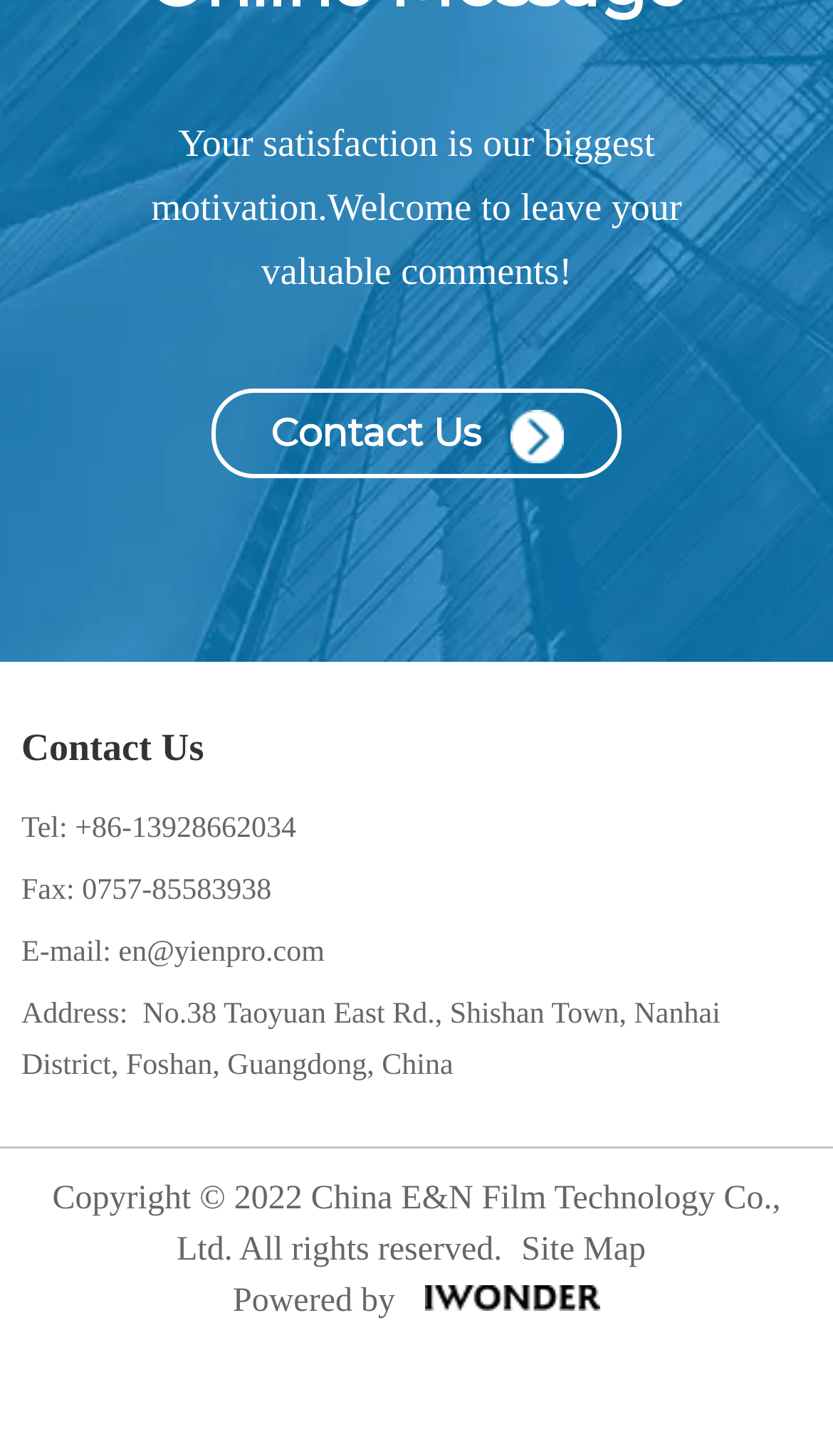Refer to the screenshot and give an in-depth answer to this question: Where is the company located?

The company's address is listed in the 'Contact Us' section as 'No.38 Taoyuan East Rd., Shishan Town, Nanhai District, Foshan, Guangdong, China'.